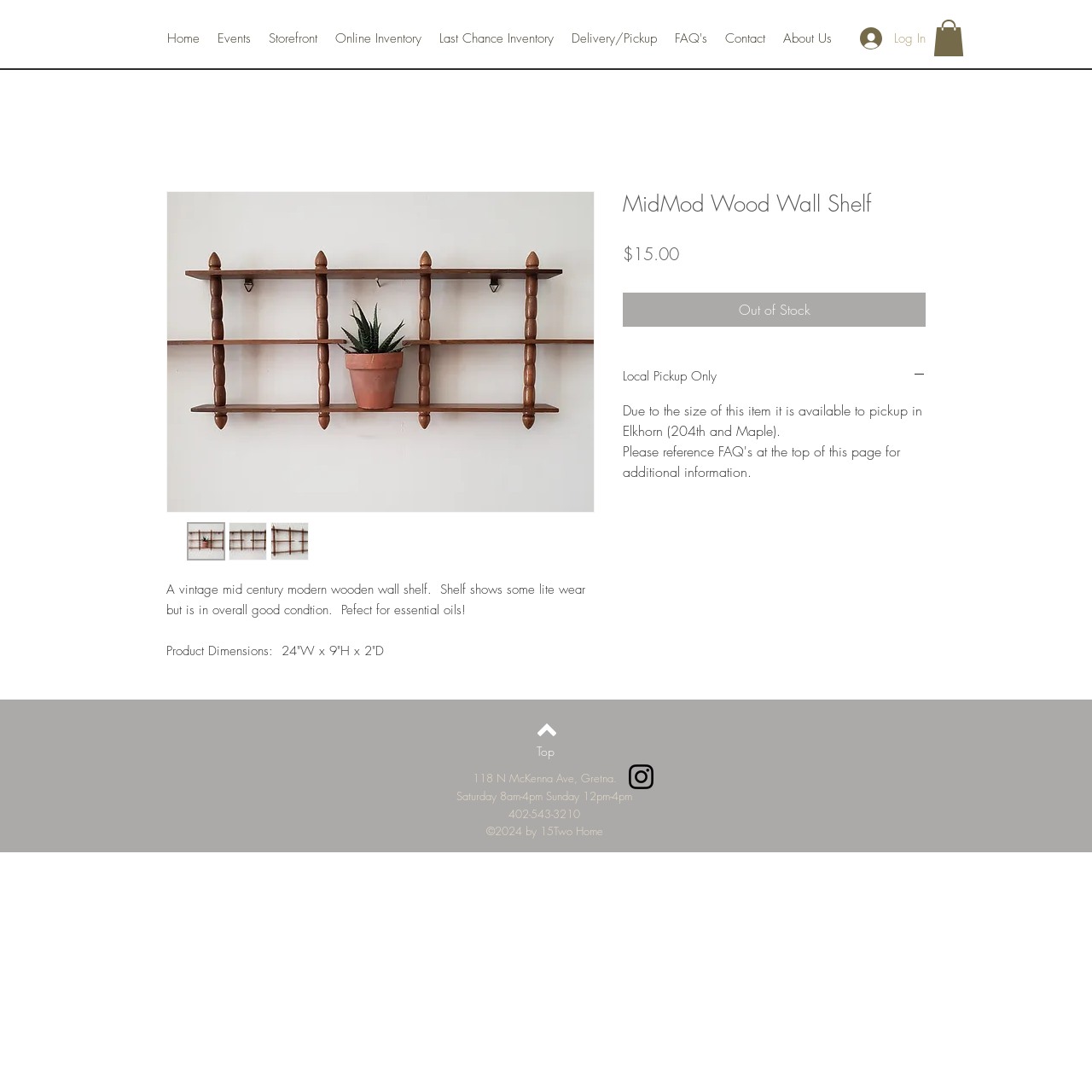Determine the main heading of the webpage and generate its text.

MidMod Wood Wall Shelf